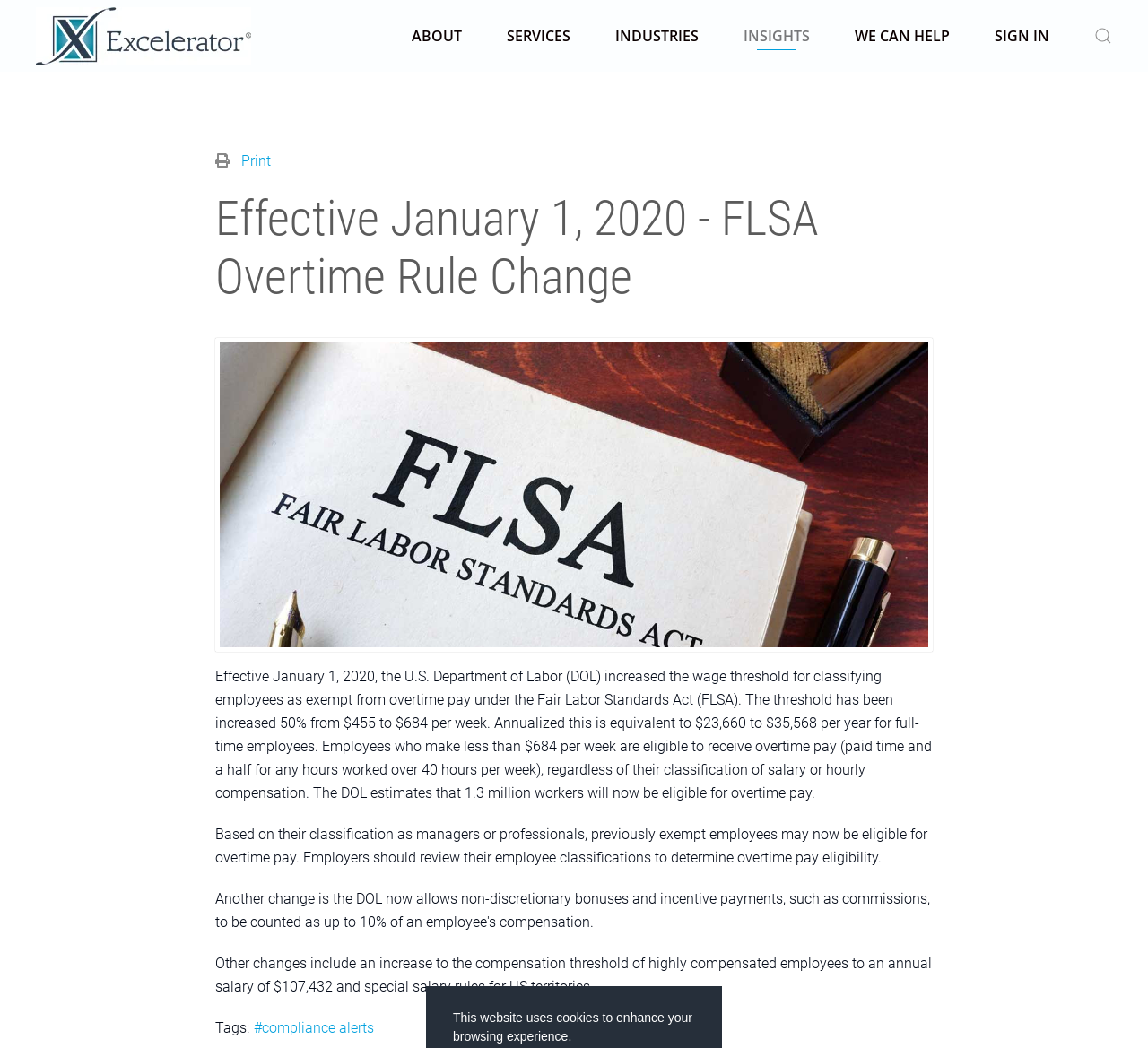What is the new wage threshold for exempt employees?
Please ensure your answer to the question is detailed and covers all necessary aspects.

According to the webpage, the U.S. Department of Labor increased the wage threshold for classifying employees as exempt from overtime pay under the Fair Labor Standards Act (FLSA) to $684 per week, which is a 50% increase from the previous threshold of $455 per week.